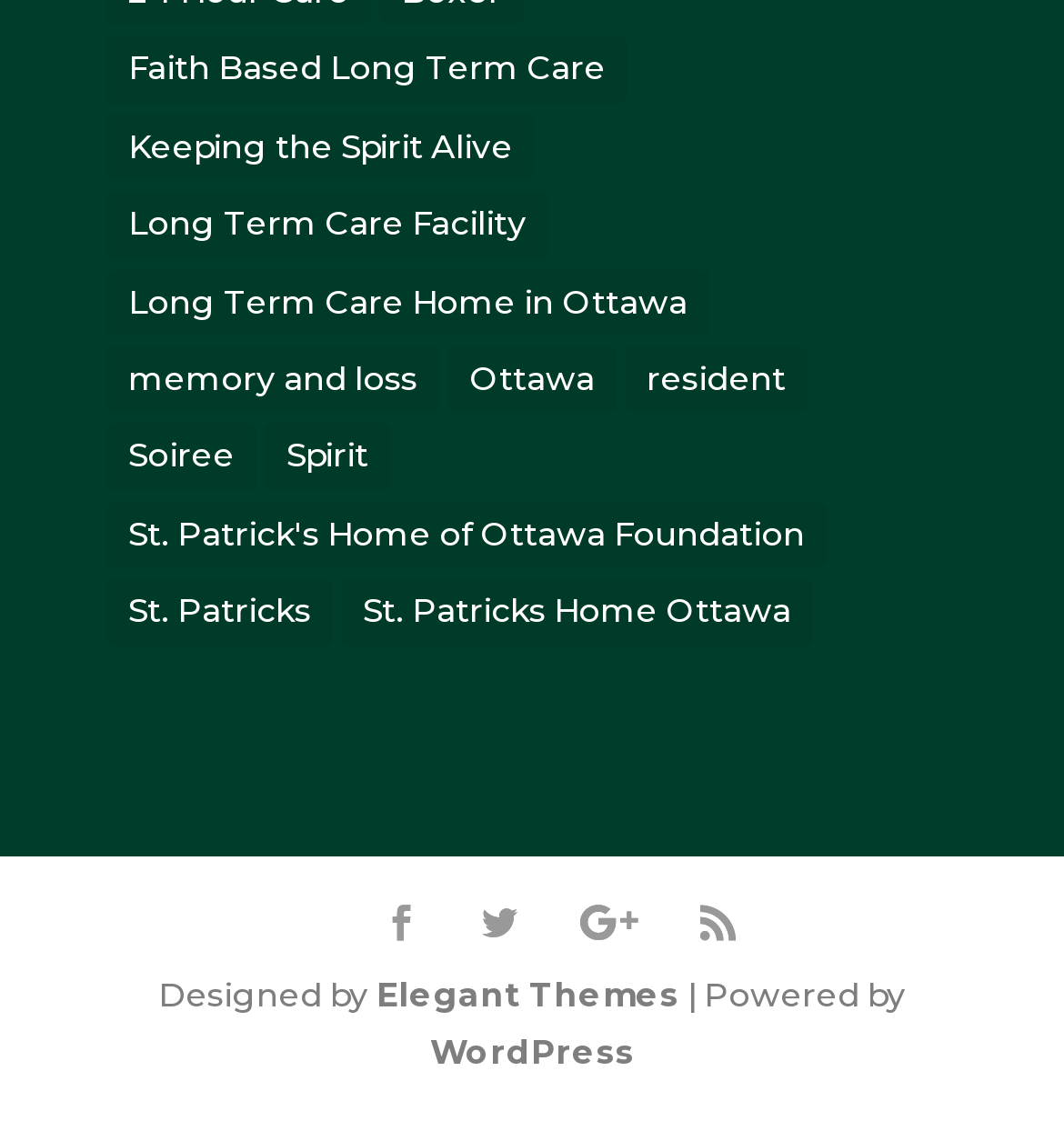Identify the bounding box of the UI element described as follows: "memory and loss". Provide the coordinates as four float numbers in the range of 0 to 1 [left, top, right, bottom].

[0.1, 0.309, 0.413, 0.368]